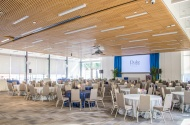Provide your answer to the question using just one word or phrase: How many attendees can the room accommodate?

Up to 650